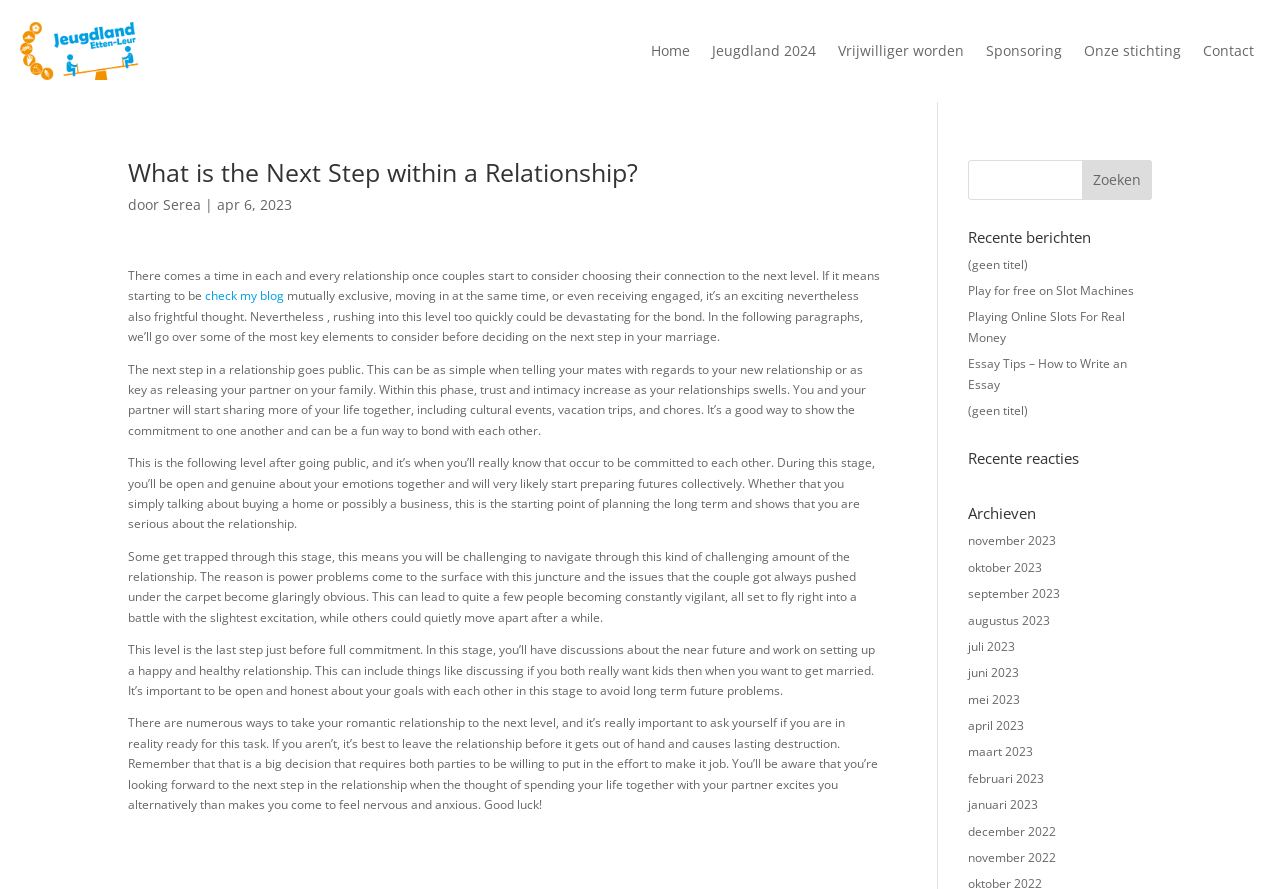What is the last stage of a relationship discussed in the article?
Using the image as a reference, give a one-word or short phrase answer.

Full commitment